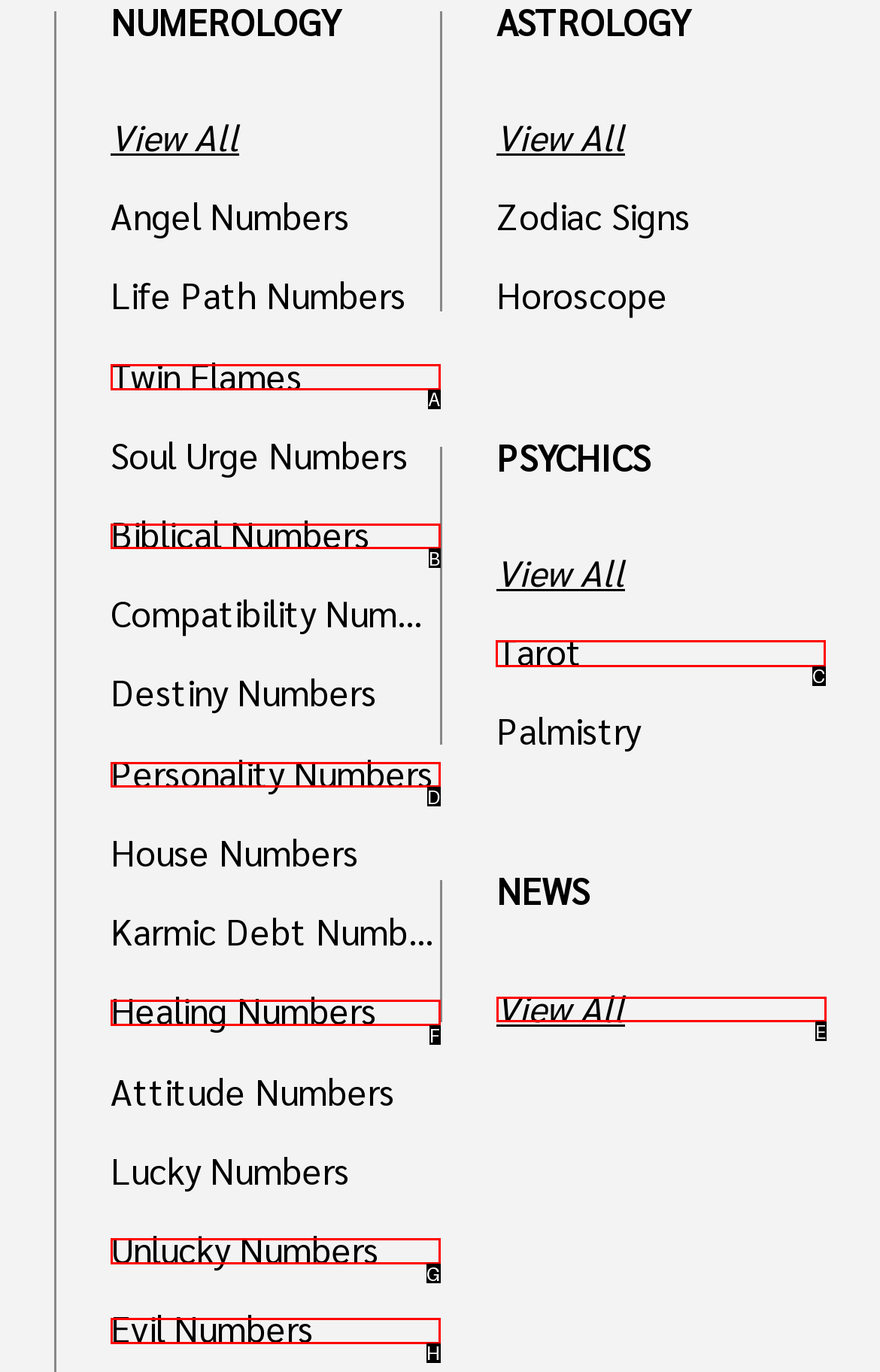What is the letter of the UI element you should click to Learn about Tarot? Provide the letter directly.

C